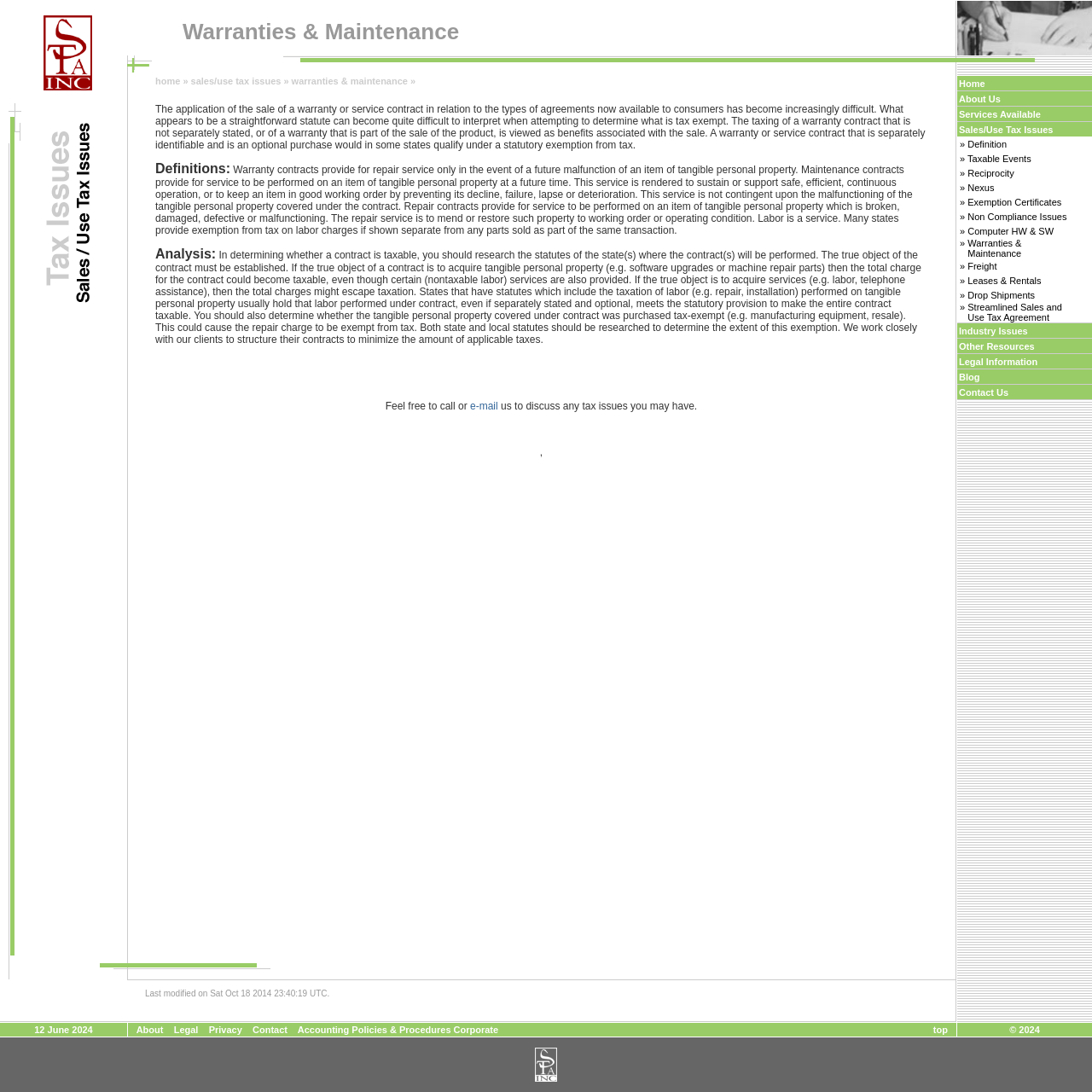Please find the bounding box coordinates of the clickable region needed to complete the following instruction: "Click the Home link". The bounding box coordinates must consist of four float numbers between 0 and 1, i.e., [left, top, right, bottom].

[0.878, 0.071, 0.902, 0.081]